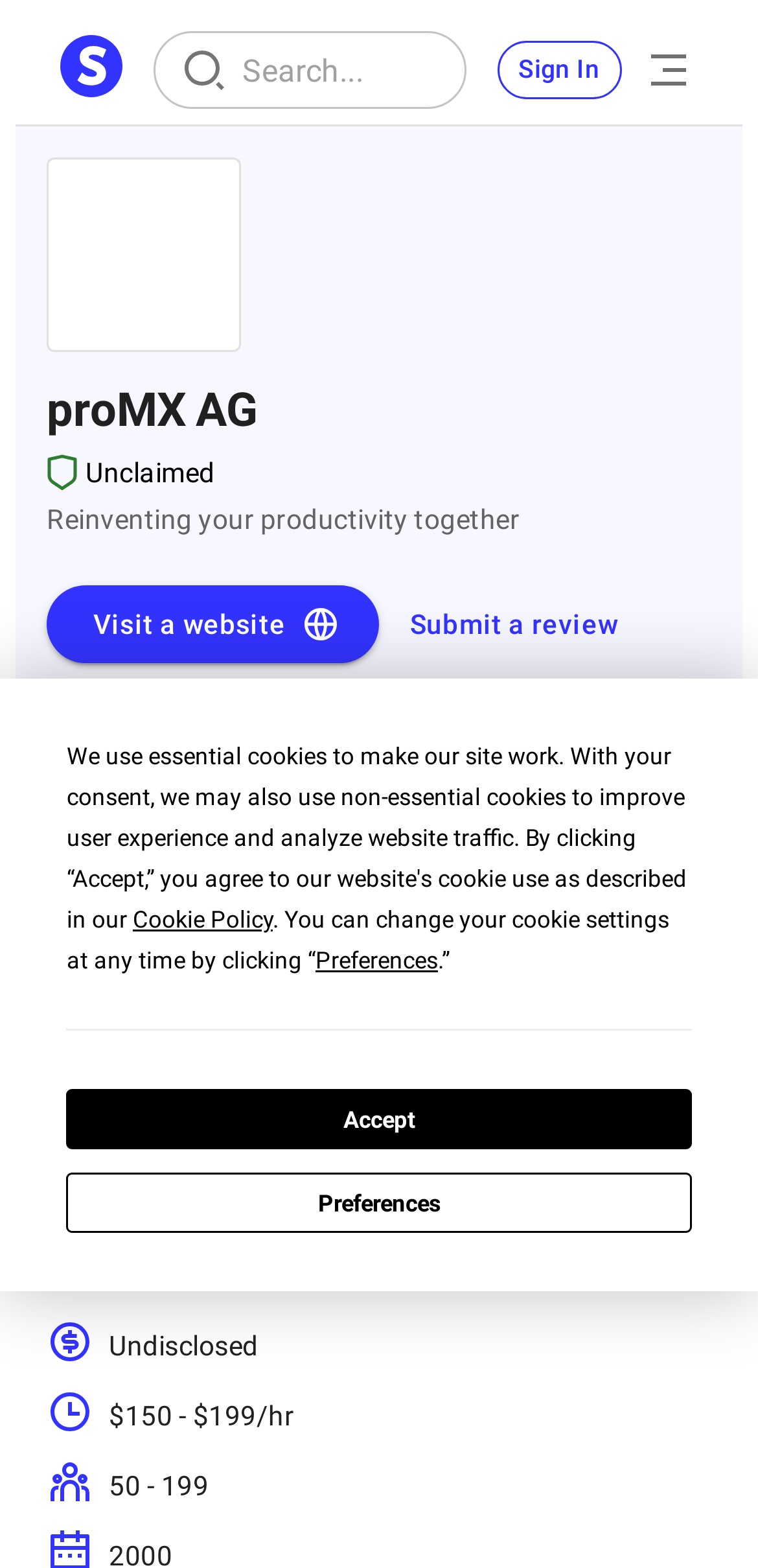Write a detailed summary of the webpage.

This webpage is about the company profile of proMX AG. At the top, there is a dialog box for cookie consent with buttons for "Cookie Policy", "Preferences", and "Accept". Below this, there is a main navigation section with links to the "Main Page" and "Sign In", as well as a search bar and a button to open a menu.

On the left side, there is a company logo and a heading that reads "proMX AG". Below this, there is a tagline that says "Reinventing your productivity together". There is also a button to "Submit a review" and a link to "Visit a website".

In the main content area, there is a tab list with two tabs: "OVERVIEW" and "FOCUS". The "OVERVIEW" tab is currently selected. Below the tab list, there is a section about the company with a heading that reads "About company". There is also a "Read More" button.

Further down, there are three sections that display company information, including "Project Cost", "Hourly Rate", and "Employees". Each section has an icon and a brief description. The "Project Cost" section says "Undisclosed", the "Hourly Rate" section says "$150 - $199/hr", and the "Employees" section says "50 - 199".